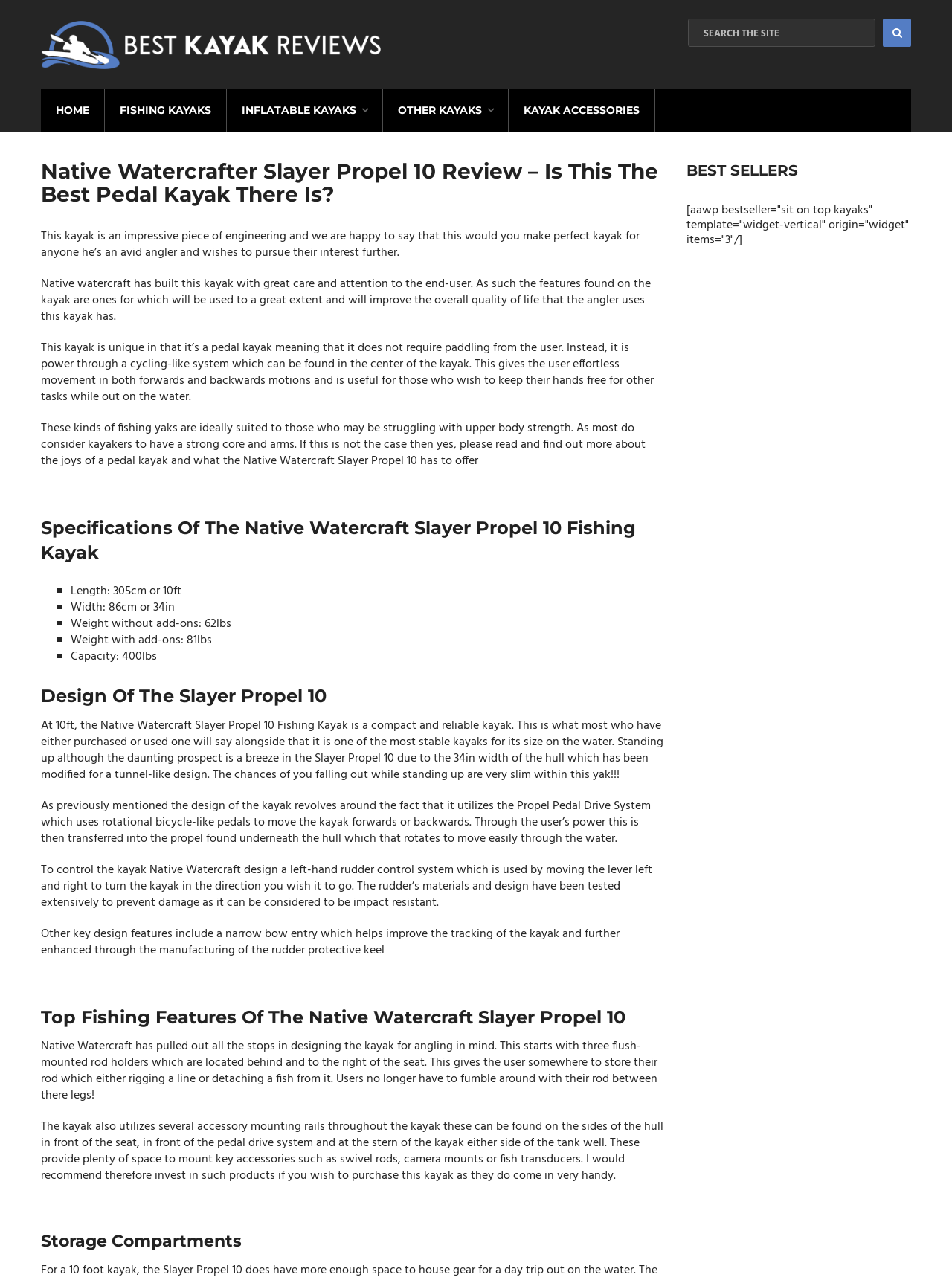What type of kayak is the Native Watercraft Slayer Propel 10?
Refer to the image and provide a one-word or short phrase answer.

Pedal kayak